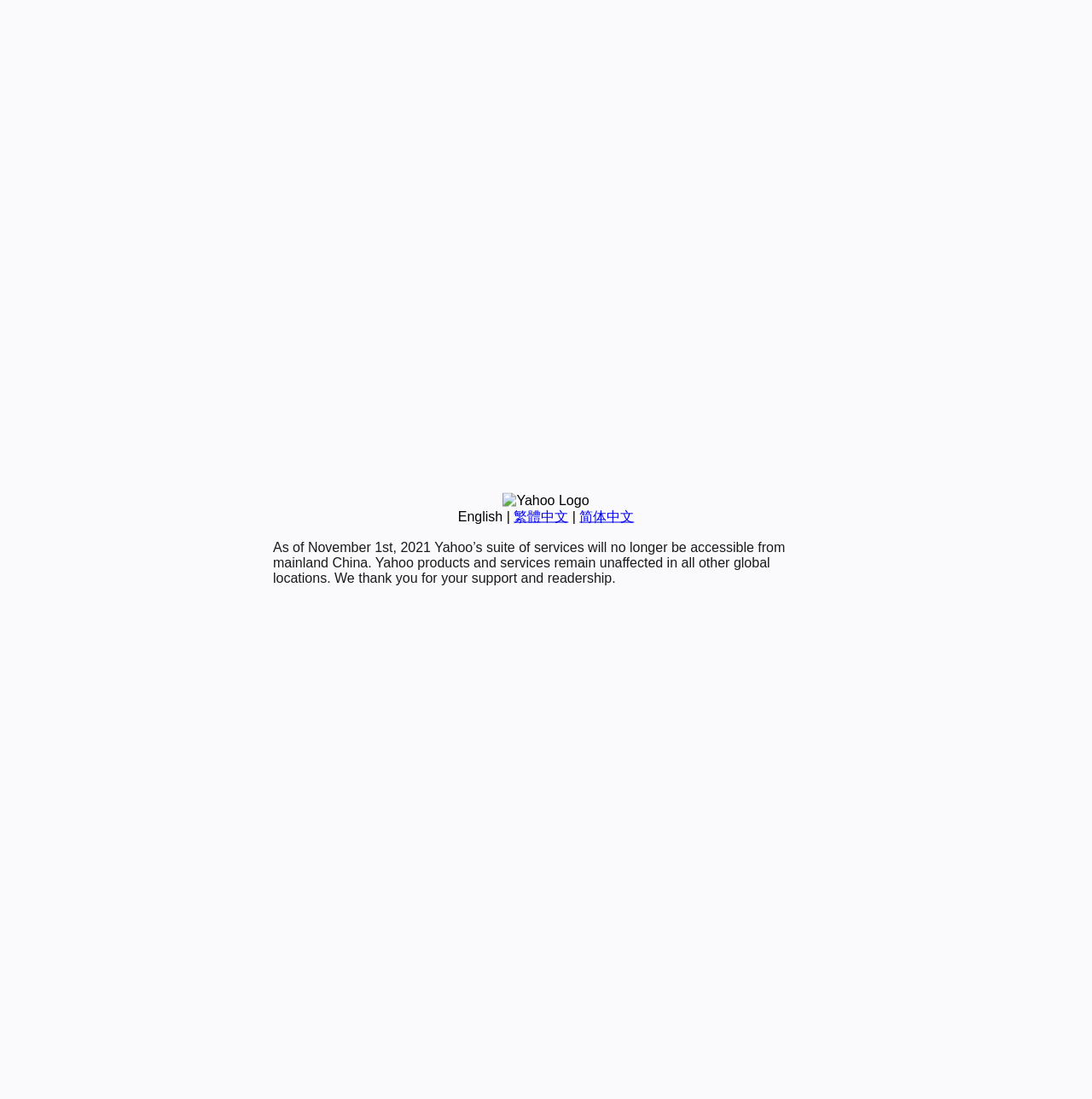Identify the bounding box for the described UI element: "English".

[0.419, 0.463, 0.46, 0.476]